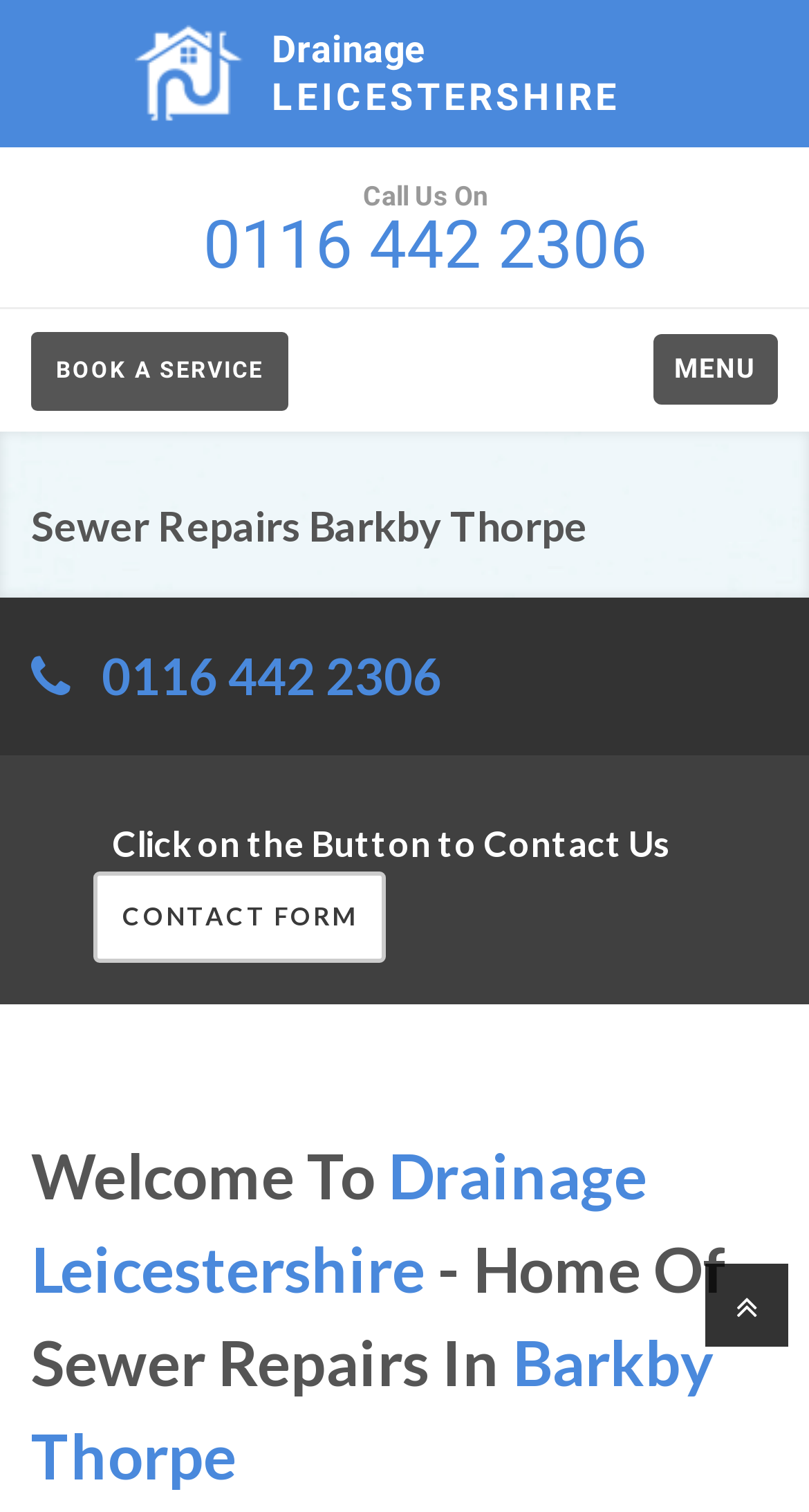Extract the primary headline from the webpage and present its text.

Sewer Repairs Barkby Thorpe